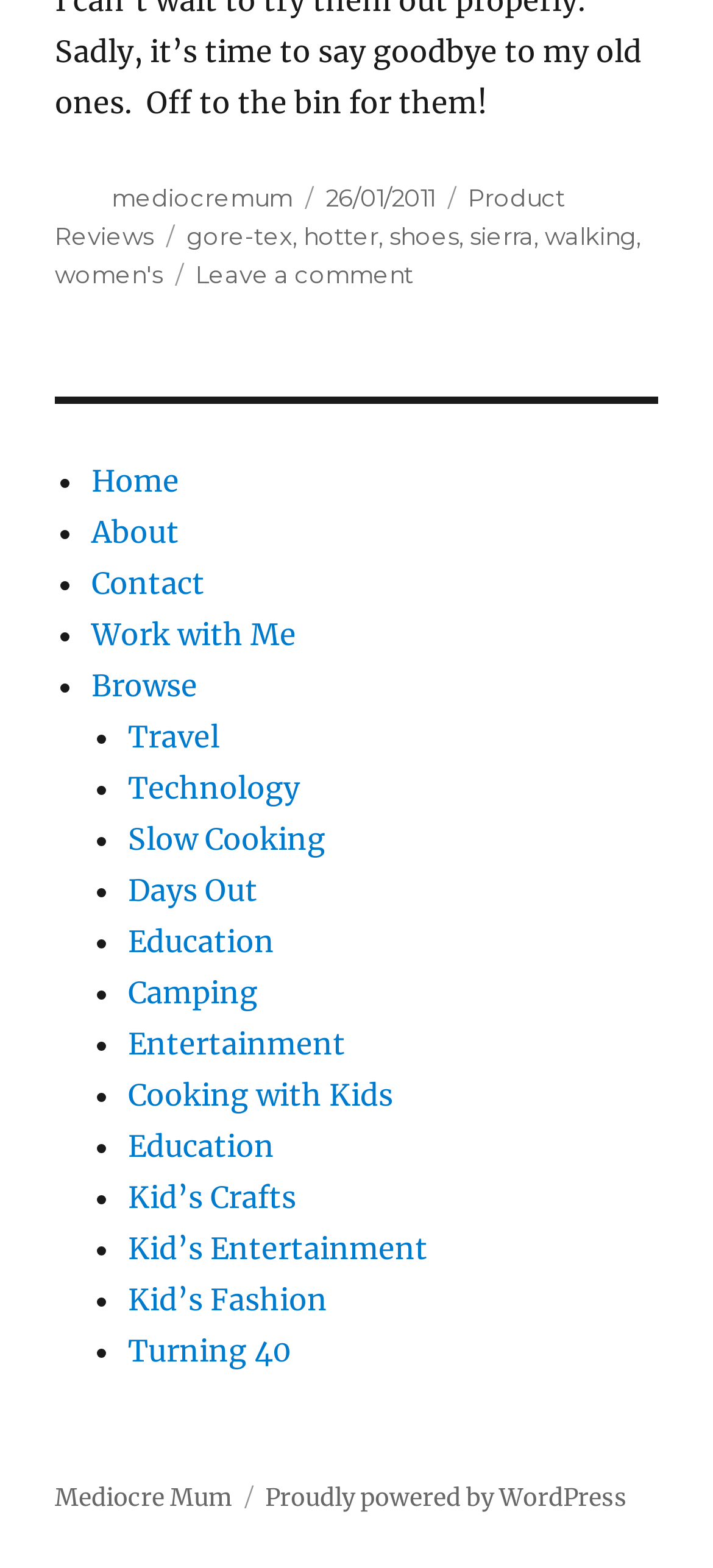What is the name of the website?
Using the image as a reference, answer the question with a short word or phrase.

Mediocre Mum